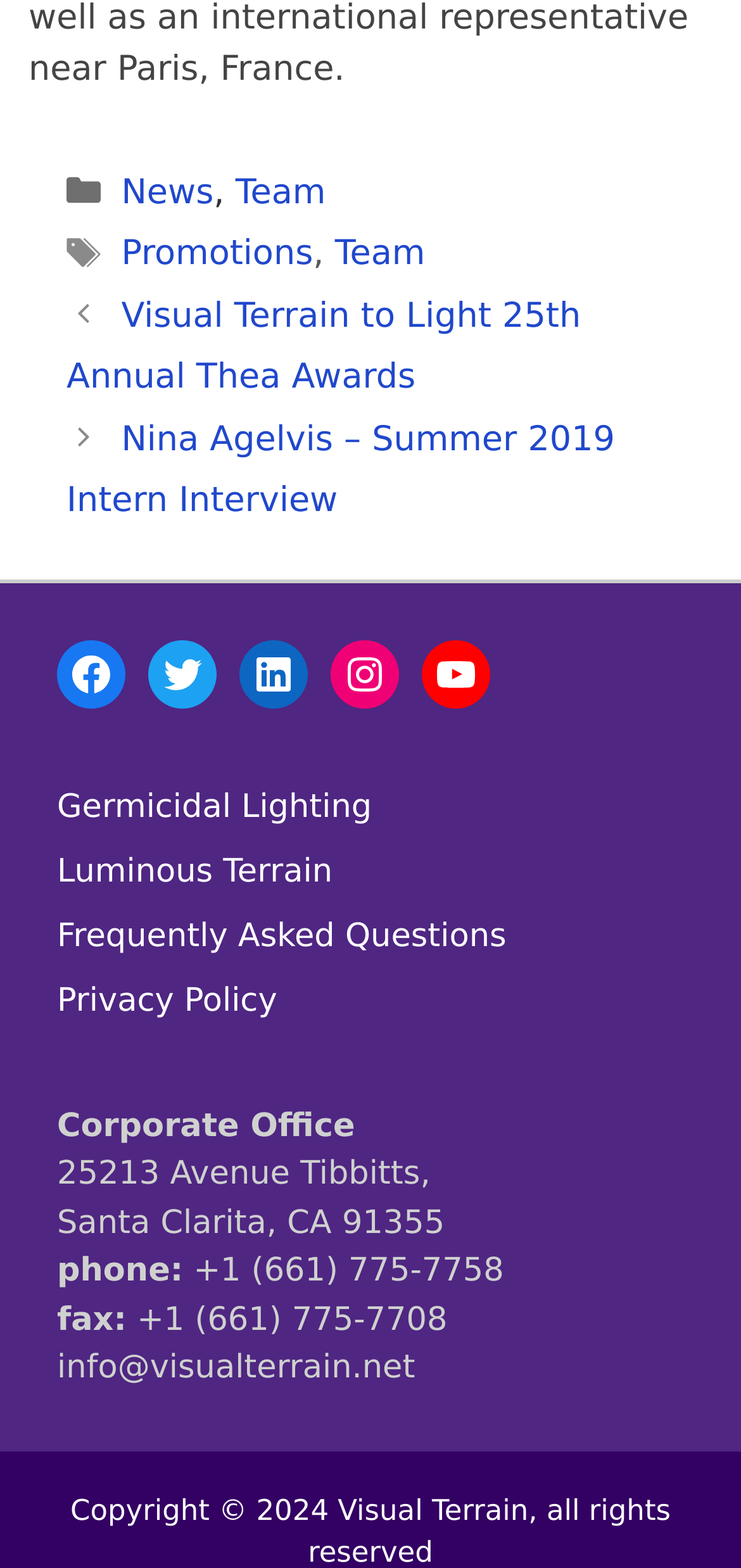Please identify the coordinates of the bounding box that should be clicked to fulfill this instruction: "View Corporate Office address".

[0.077, 0.706, 0.479, 0.73]